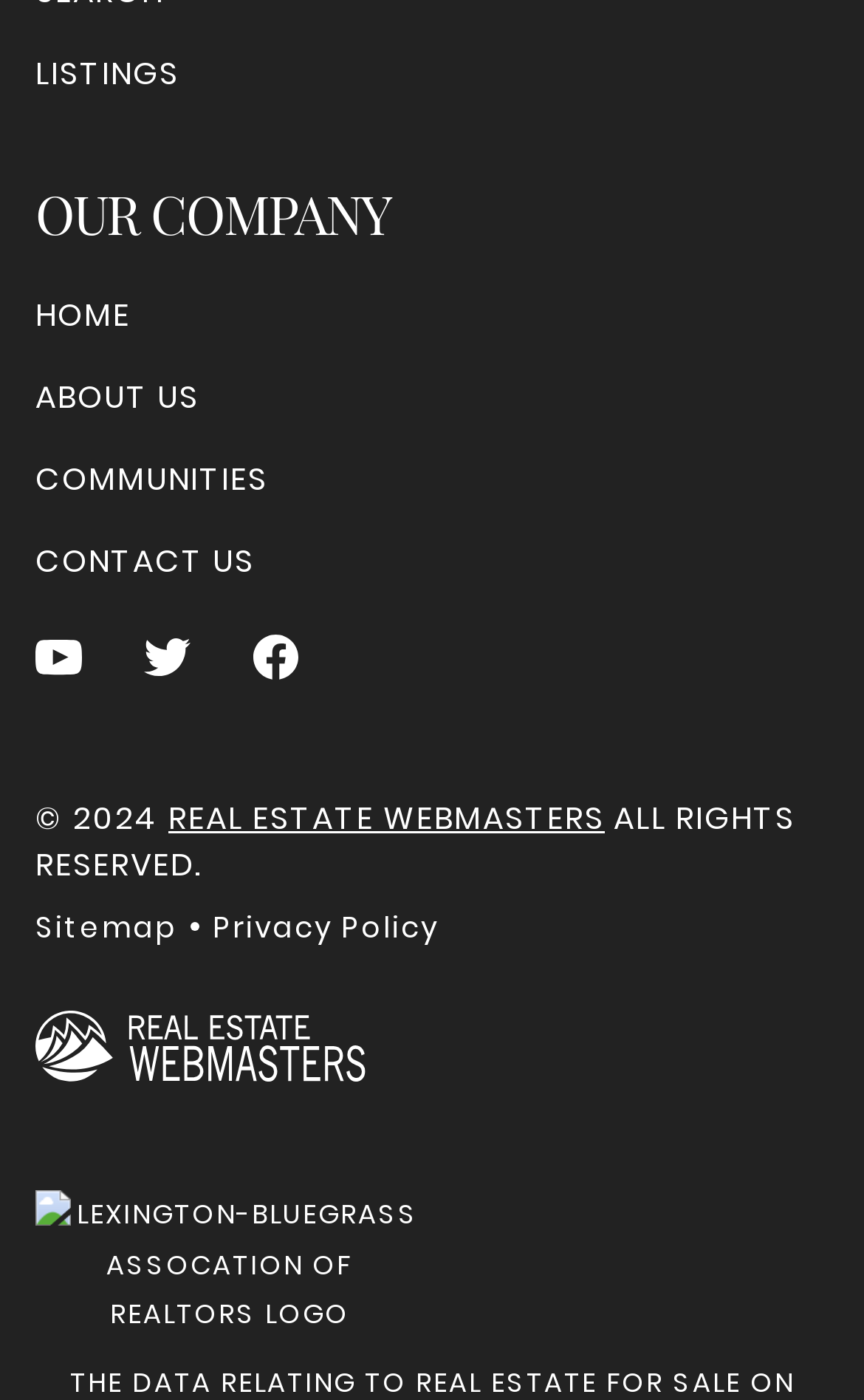Determine the bounding box coordinates of the target area to click to execute the following instruction: "Follow on Youtube."

[0.041, 0.672, 0.095, 0.705]